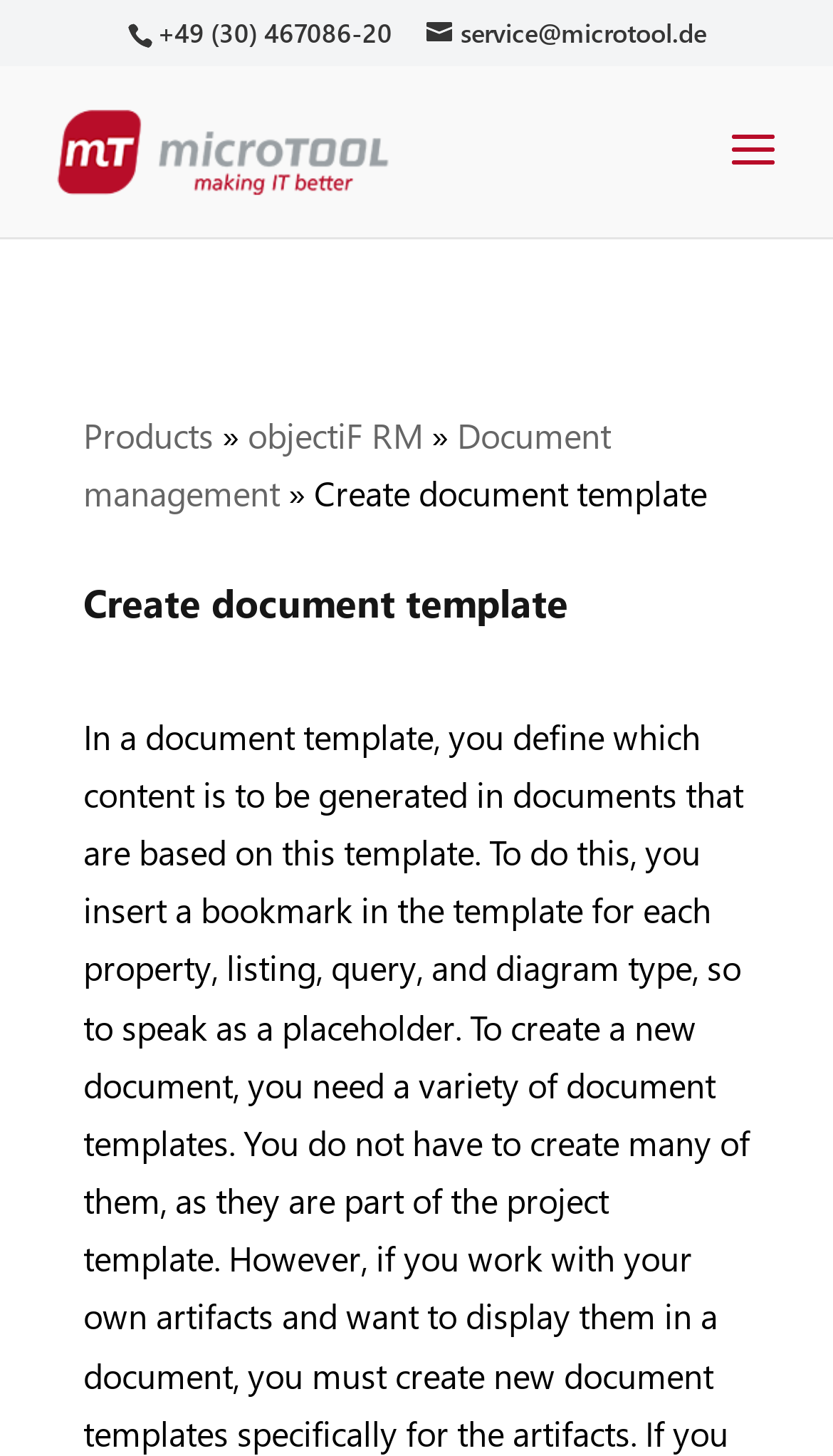Based on the description "+49 (30) 467086-20", find the bounding box of the specified UI element.

[0.153, 0.012, 0.504, 0.034]